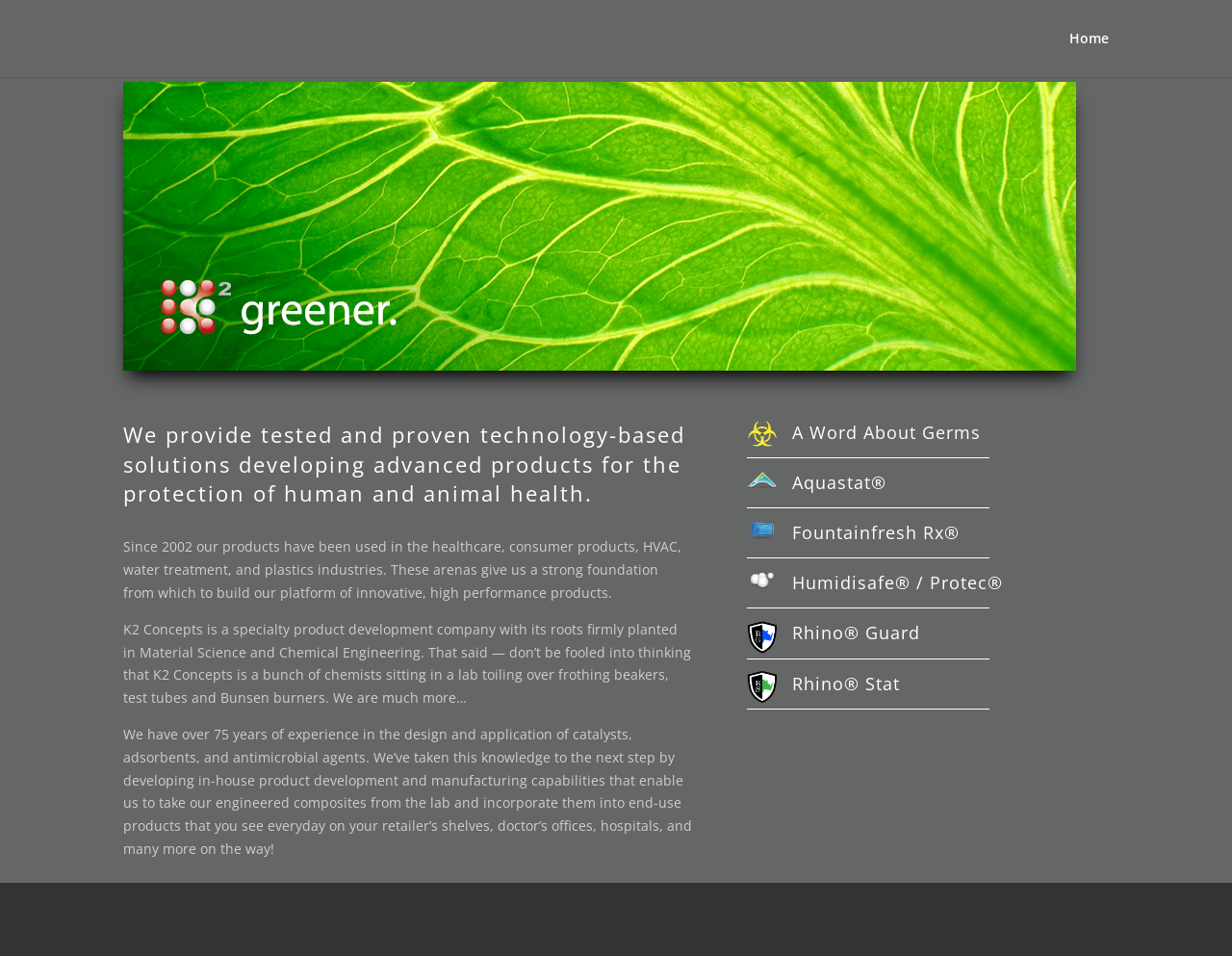Offer a meticulous caption that includes all visible features of the webpage.

The webpage is about K2 Concepts Inc., a company that provides technology-based solutions for the protection of human and animal health. At the top, there is a link to the "Home" page. Below it, there is a large image that takes up most of the width of the page. 

Underneath the image, there are four paragraphs of text that describe the company's mission and expertise. The first paragraph explains that the company provides tested and proven technology-based solutions. The second paragraph mentions the various industries they have worked with, including healthcare and consumer products. The third paragraph describes the company's roots in Material Science and Chemical Engineering, but notes that they are more than just a group of chemists. The fourth paragraph highlights their experience in designing and applying catalysts, adsorbents, and antimicrobial agents.

To the right of the paragraphs, there are five sections, each with a heading and a link. The headings are "A Word About Germs", "Aquastat®", "Fountainfresh Rx®", "Humidisafe® / Protec®", and "Rhino® Guard" and "Rhino® Stat". Each section has a link with the same name as the heading. These sections are arranged vertically, with "A Word About Germs" at the top and "Rhino® Stat" at the bottom.